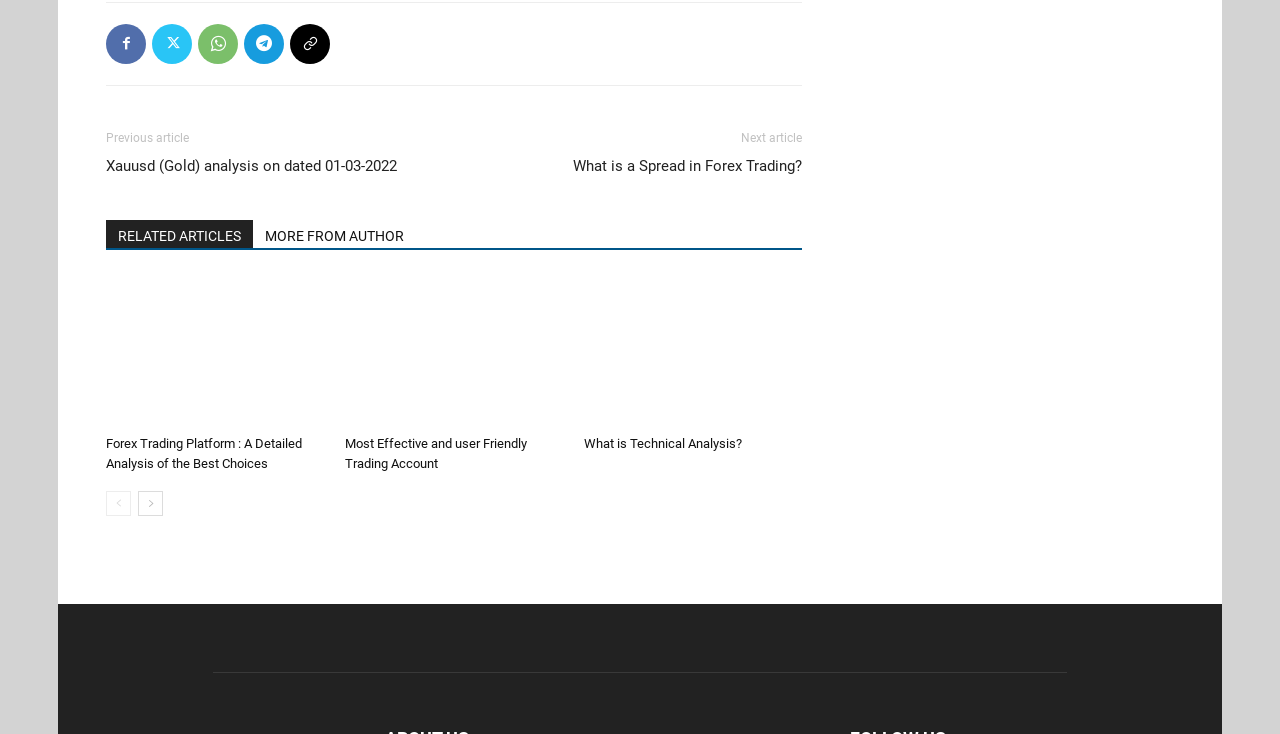Based on the visual content of the image, answer the question thoroughly: What is the category of the article?

Based on the content of the webpage, it appears to be an article related to Forex Trading, as there are links and headings mentioning Forex Trading Platform, trading accounts, and technical analysis.